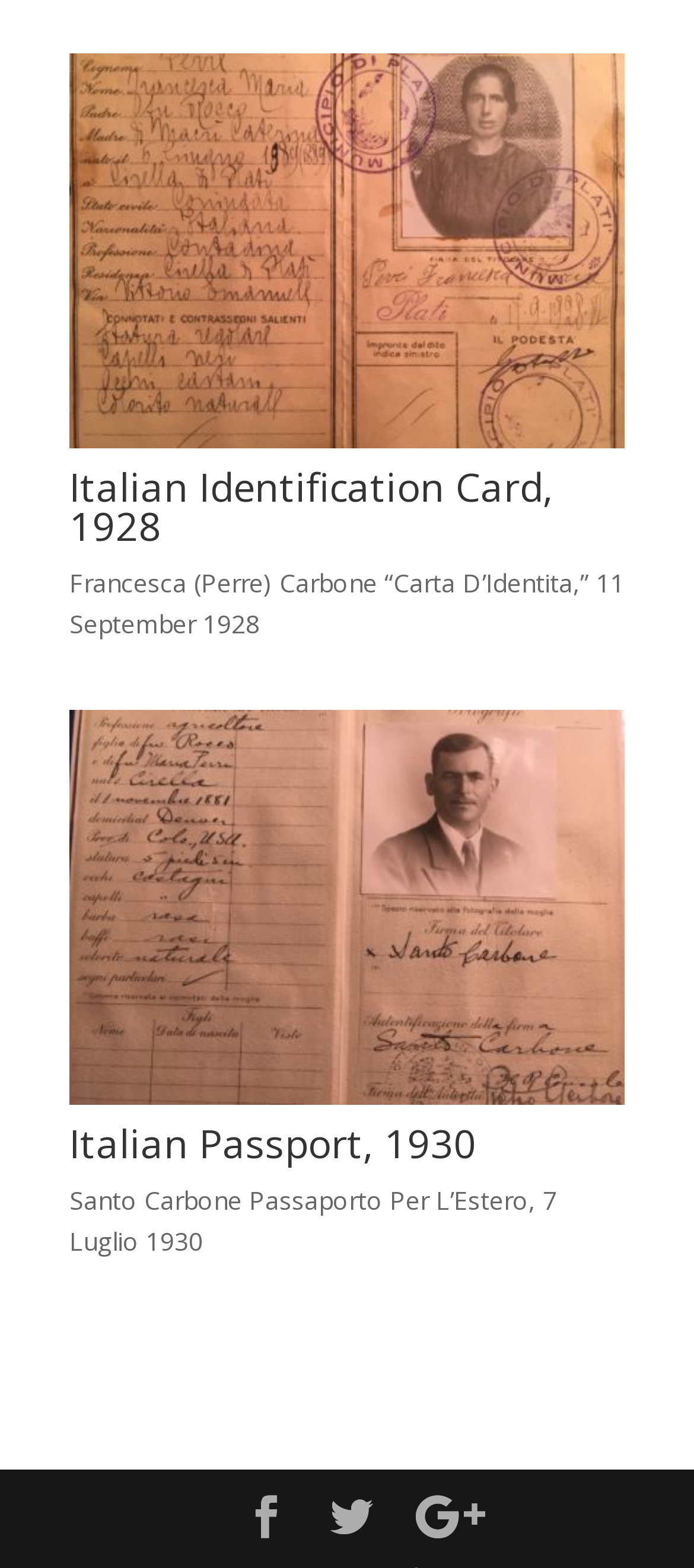Respond to the following query with just one word or a short phrase: 
How many links are at the bottom of the page?

3